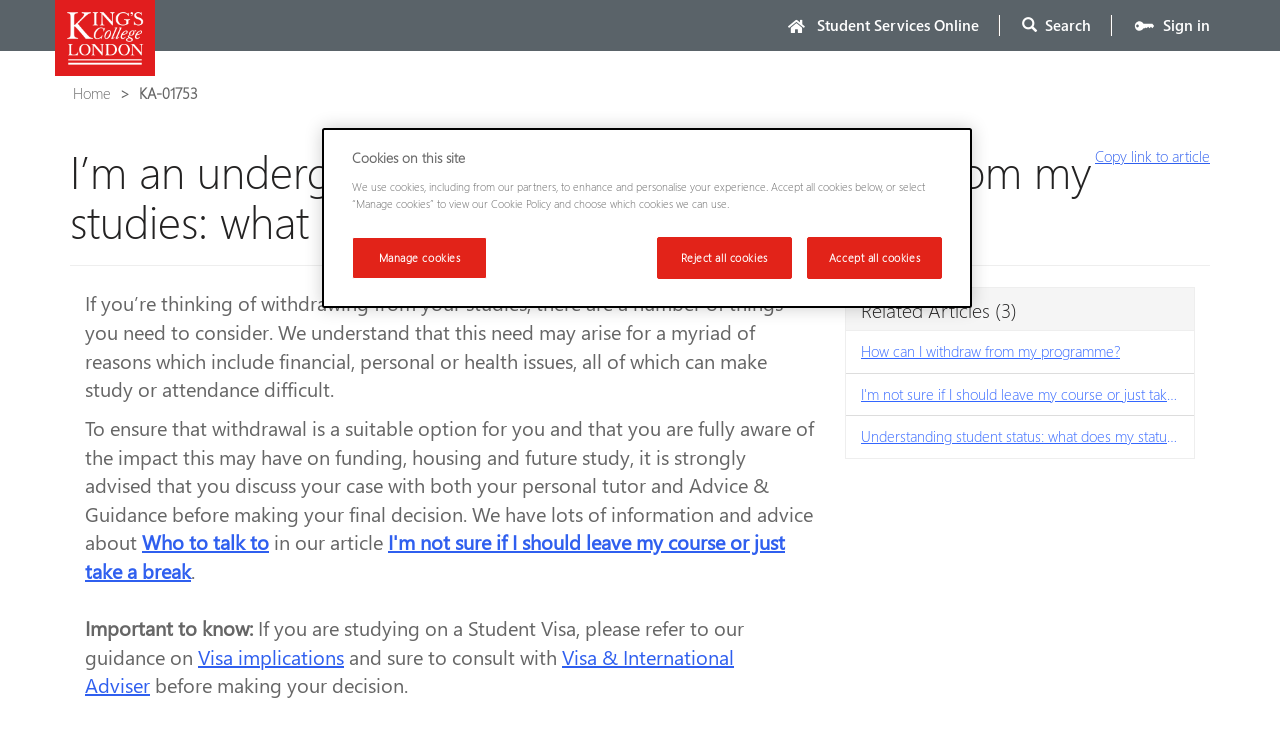What is the consequence of withdrawing from studies for international students?
Please provide a single word or phrase as your answer based on the image.

Visa implications